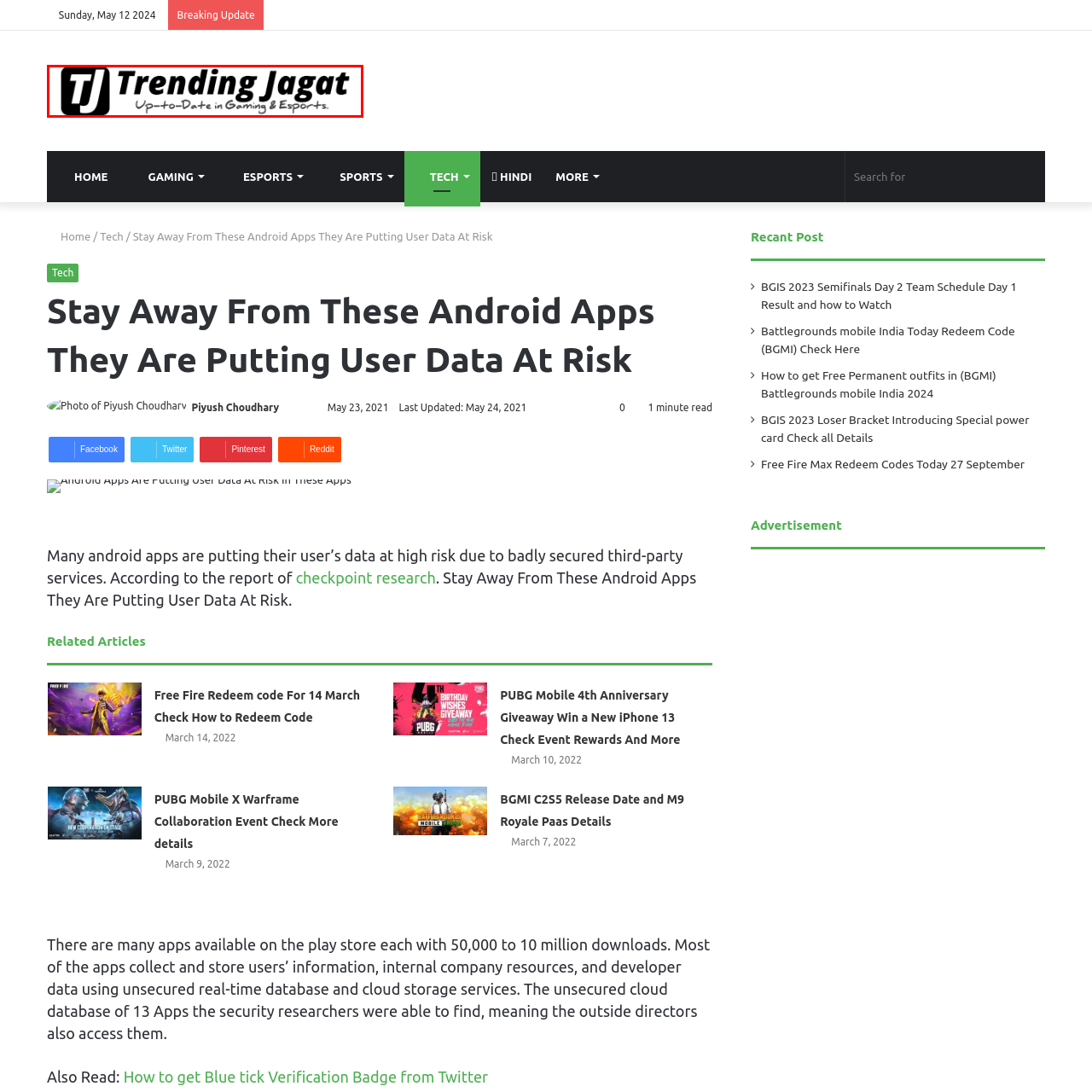Study the area of the image outlined in red and respond to the following question with as much detail as possible: What does the tagline of Trending Jagat promise?

The tagline 'Up-to-Date in Gaming & Esports' reinforces Trending Jagat's commitment to delivering timely and relevant information, making it a go-to source for gamers and esports enthusiasts alike.